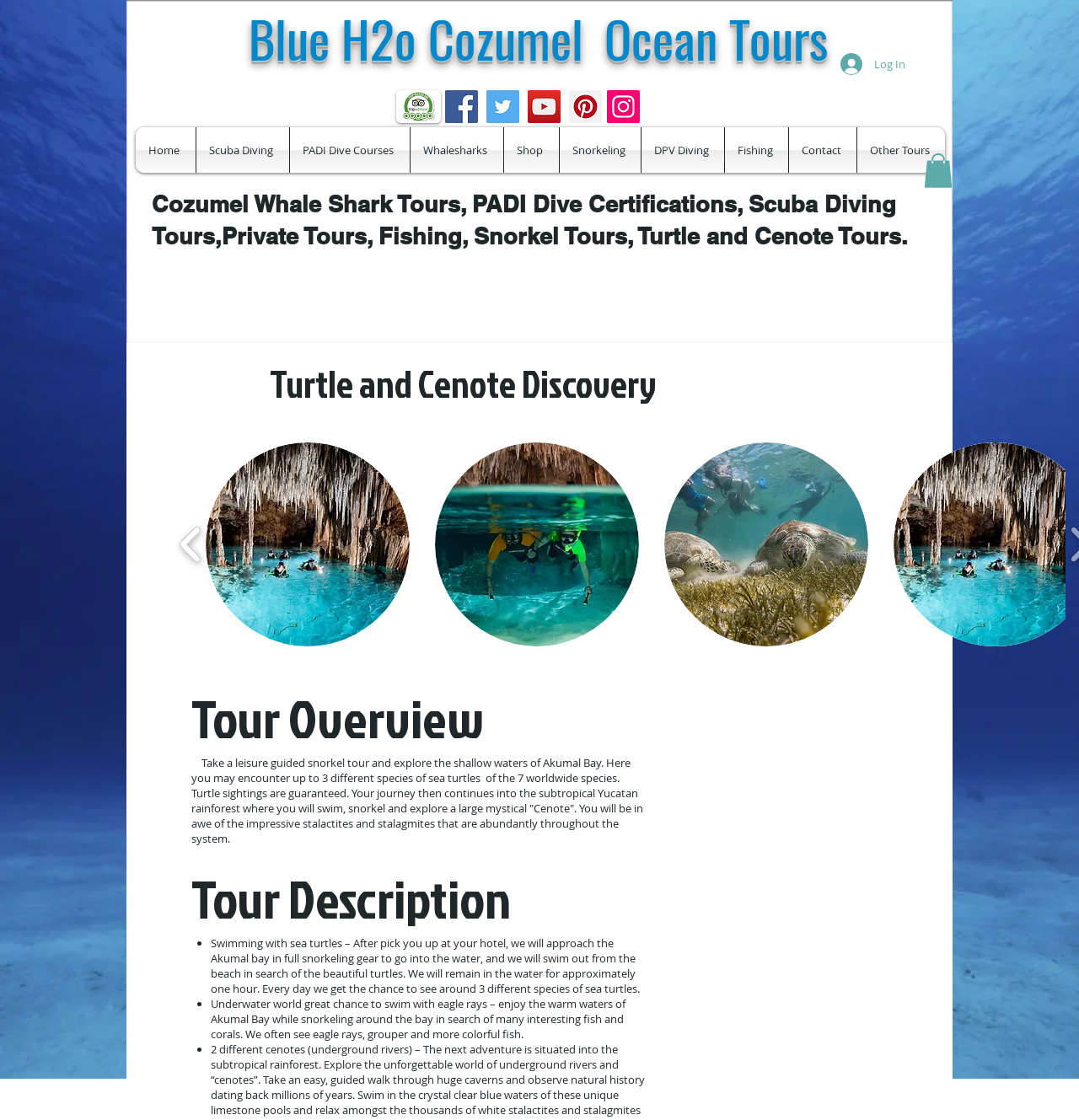Determine the bounding box for the described HTML element: "aria-label="Instagram"". Ensure the coordinates are four float numbers between 0 and 1 in the format [left, top, right, bottom].

[0.562, 0.081, 0.593, 0.11]